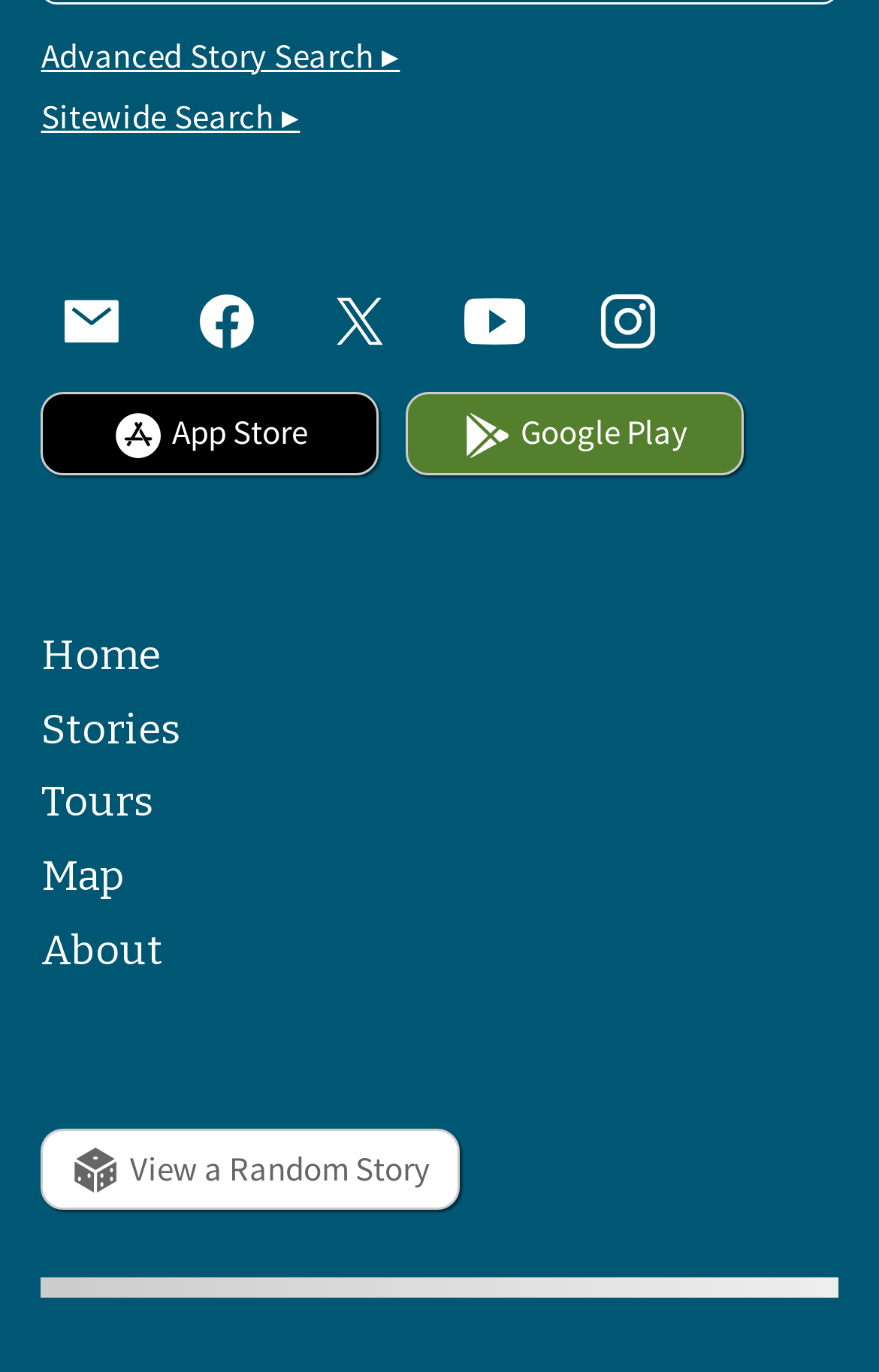Provide a brief response to the question below using one word or phrase:
What is the last link in the footer navigation?

About